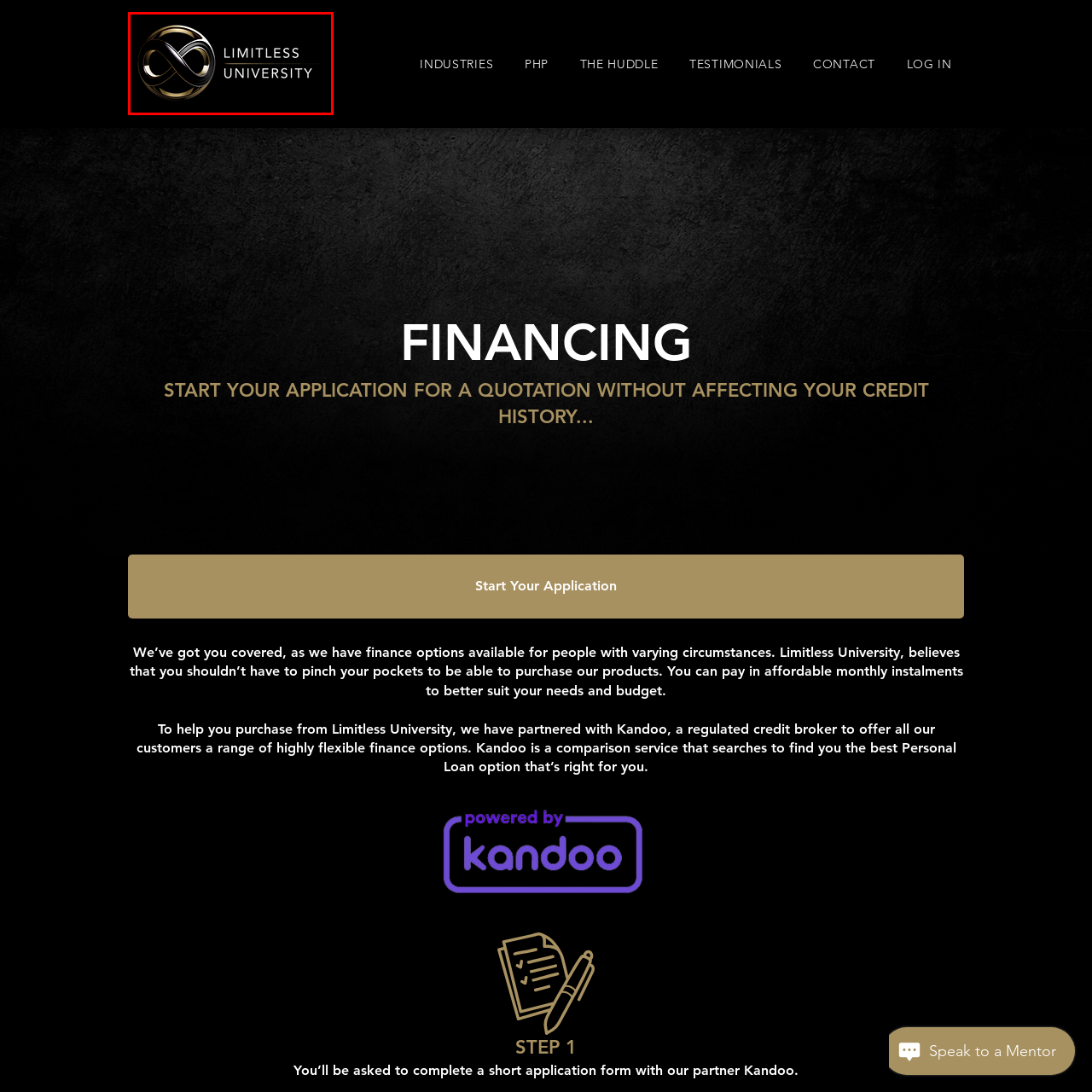Examine the section enclosed by the red box and give a brief answer to the question: What is the shape of the symbol in the logo?

infinity symbol